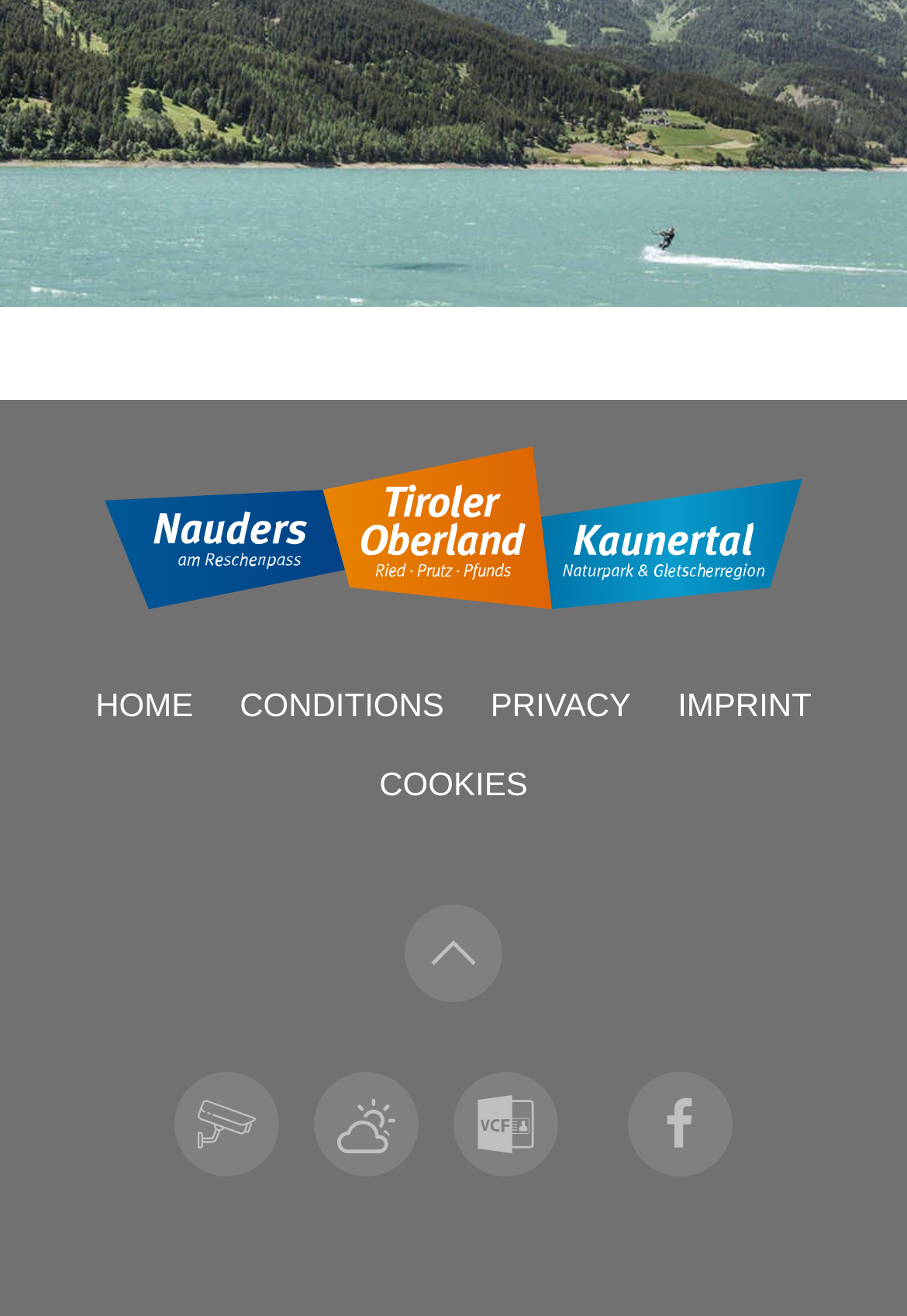Find the bounding box coordinates for the HTML element specified by: "title="Save contact"".

[0.5, 0.815, 0.615, 0.895]